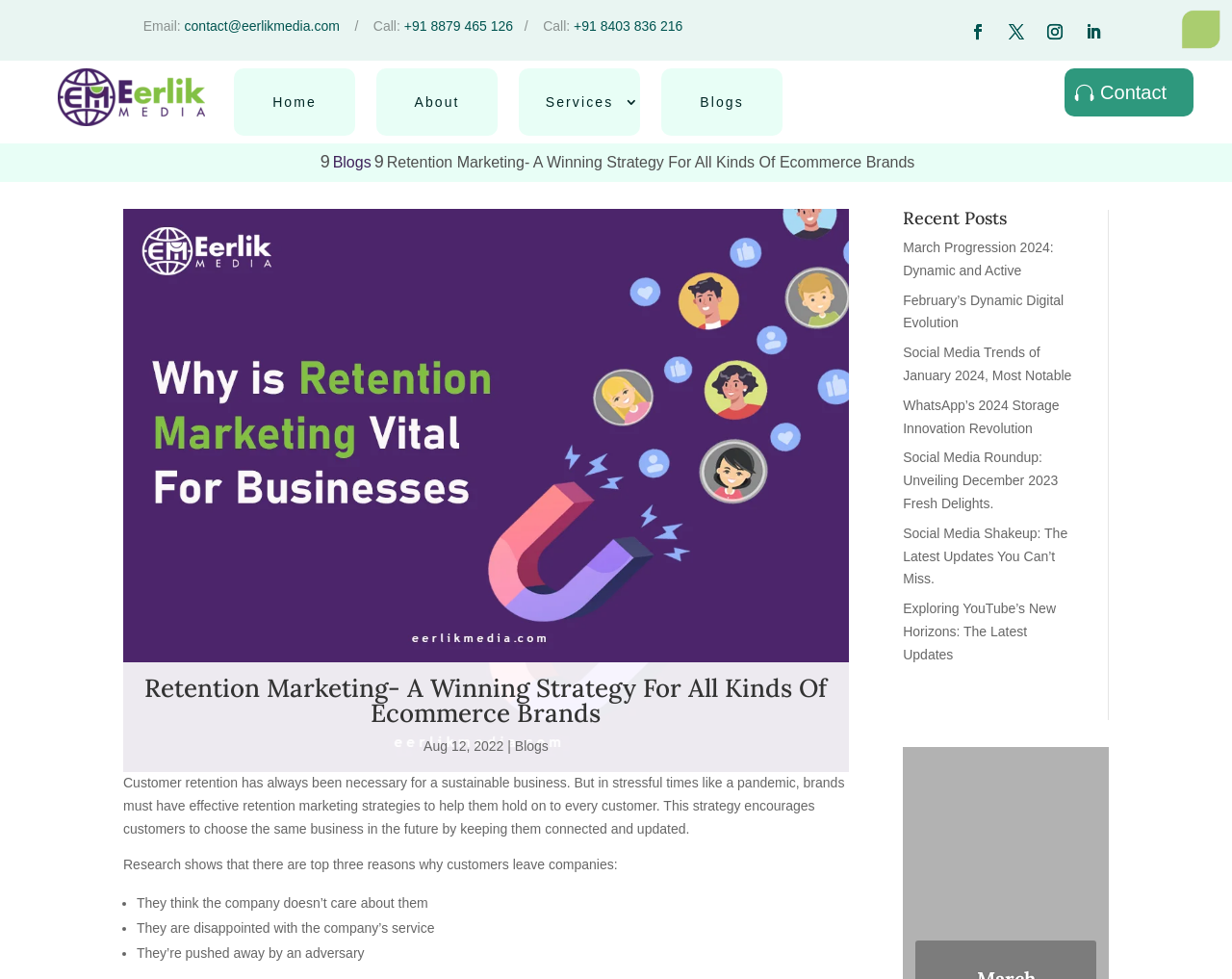Please give the bounding box coordinates of the area that should be clicked to fulfill the following instruction: "Call us". The coordinates should be in the format of four float numbers from 0 to 1, i.e., [left, top, right, bottom].

[0.328, 0.019, 0.416, 0.034]